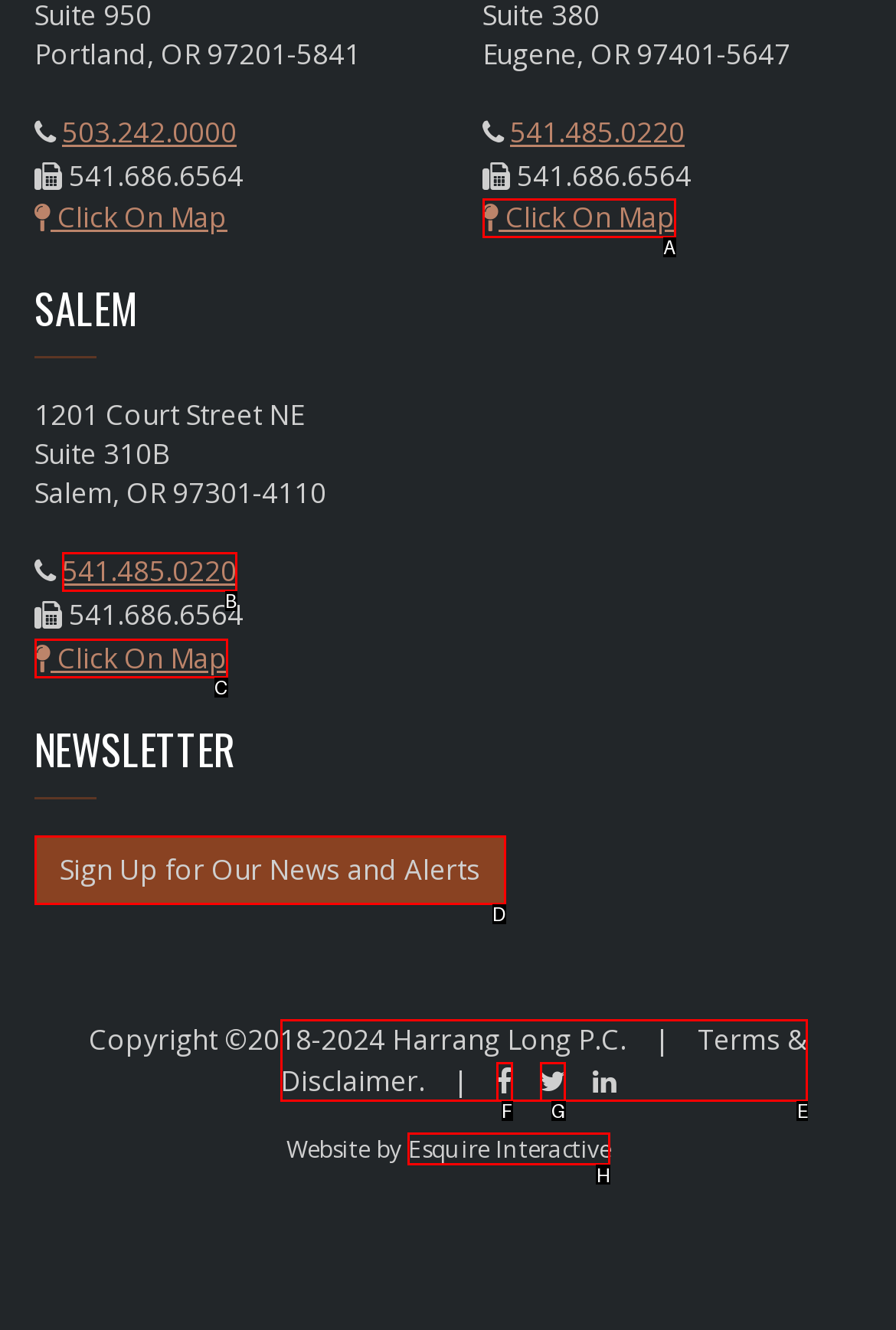Determine the HTML element that best aligns with the description: Click On Map
Answer with the appropriate letter from the listed options.

A